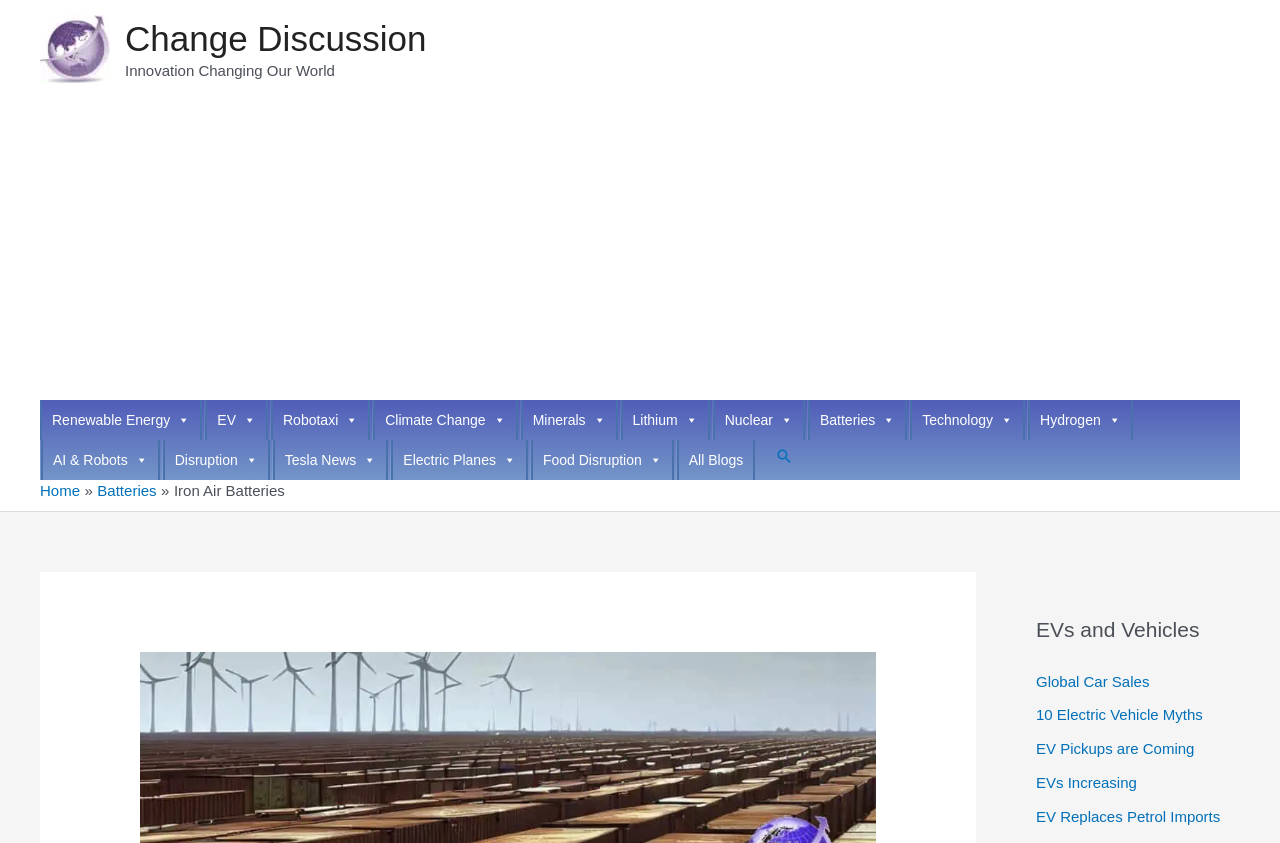Identify the bounding box of the UI component described as: "alt="Commercialising innovative technologies"".

[0.031, 0.047, 0.086, 0.068]